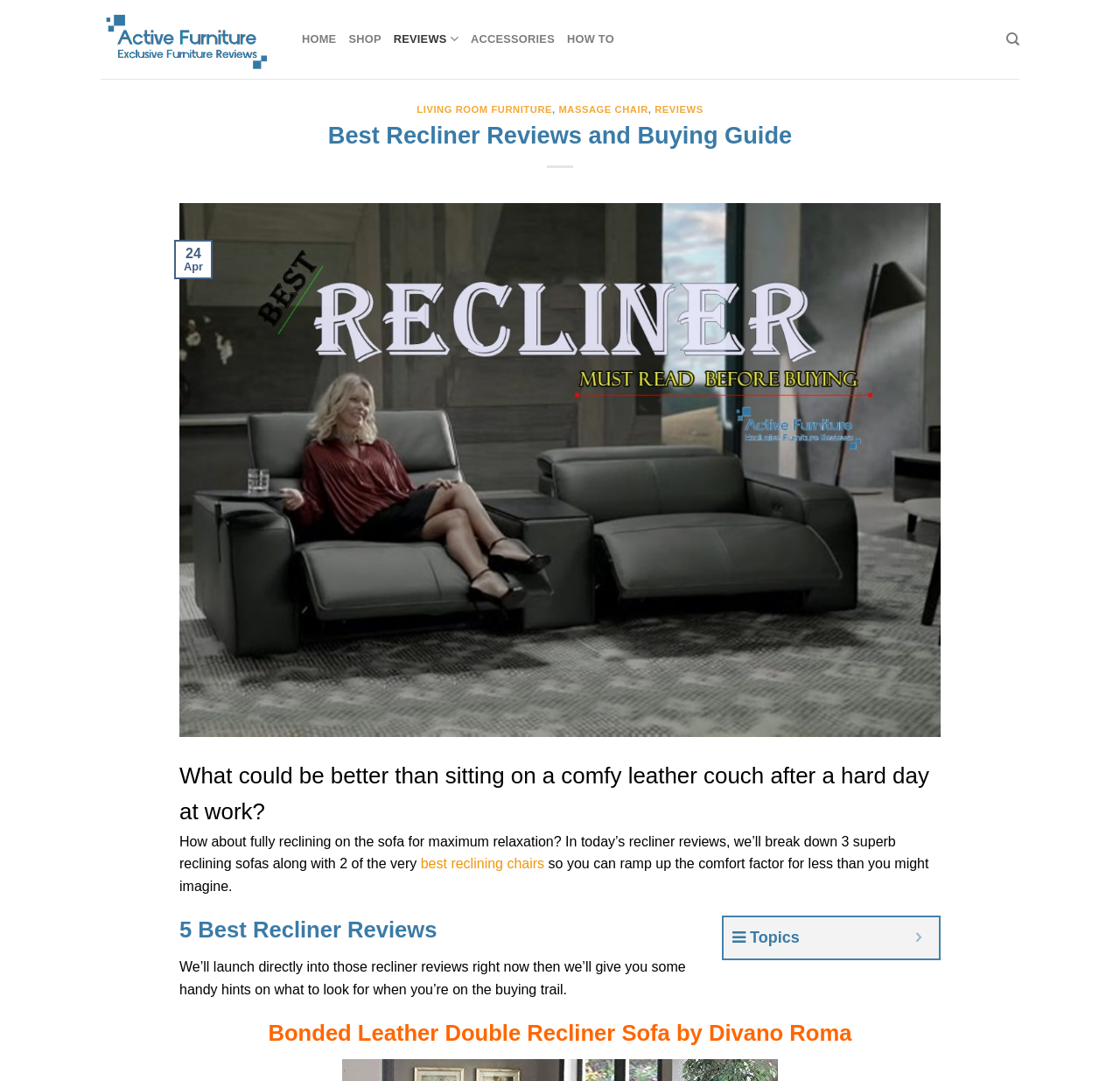Offer a comprehensive description of the webpage’s content and structure.

This webpage is about "Best Recliner Reviews and Buying Guide" by Active Furniture. At the top left corner, there is a logo of Active Furniture, which is an image and a link. Next to it, there are several links to navigate to different sections of the website, including "HOME", "SHOP", "REVIEWS", "ACCESSORIES", "HOW TO", and "Search".

Below the navigation links, there is a header section with three links: "LIVING ROOM FURNITURE", "MASSAGE CHAIR", and "REVIEWS". The main title of the webpage, "Best Recliner Reviews and Buying Guide", is located below the header section.

On the left side of the webpage, there is an image of a recliner with a link to "Best recliner". Below the image, there is a table with some information, including a date "24 Apr". 

The main content of the webpage starts with a paragraph of text, which introduces the topic of recliner reviews and the benefits of having a comfortable recliner. The text continues with a brief overview of the content of the webpage, including reviews of three superb reclining sofas and two reclining chairs.

Below the introductory text, there are several sections, each with a heading and a brief description of a recliner product. The first section is about "5 Best Recliner Reviews", followed by a review of "Bonded Leather Double Recliner Sofa by Divano Roma". 

On the right side of the webpage, there is a section with a heading "Topics" and a button to explore more topics.